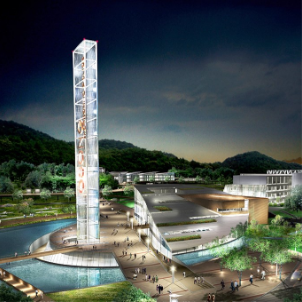What is the architectural feature of the tower in the image?
Provide a detailed and extensive answer to the question.

The caption describes the design of the O-Song Bio-Health Technopolis as featuring a tall, transparent tower that rises majestically against the backdrop of lush mountains, indicating that the tower is characterized by its transparent structure.